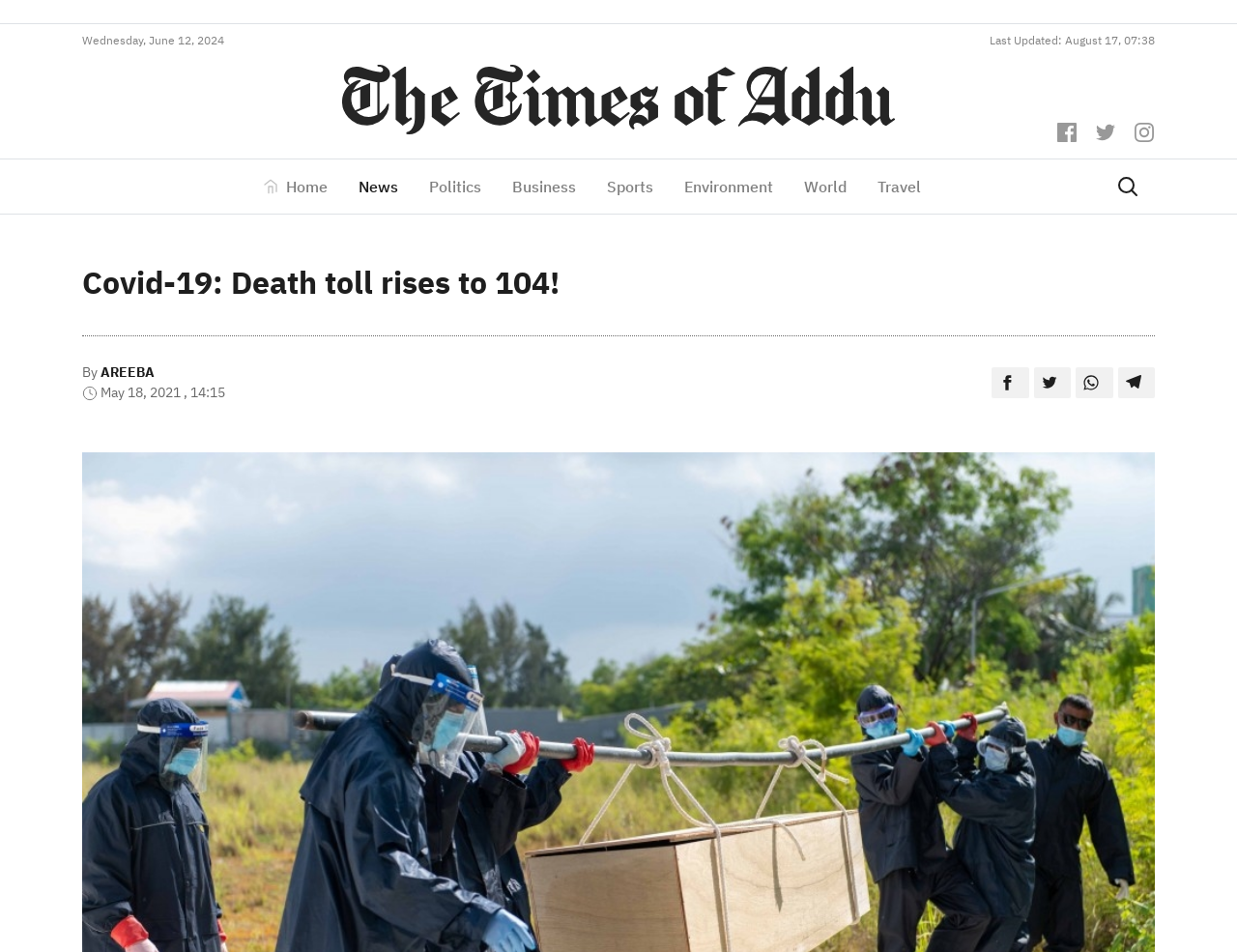Please locate the bounding box coordinates of the element that should be clicked to achieve the given instruction: "Read the article by AREEBA".

[0.081, 0.382, 0.125, 0.4]